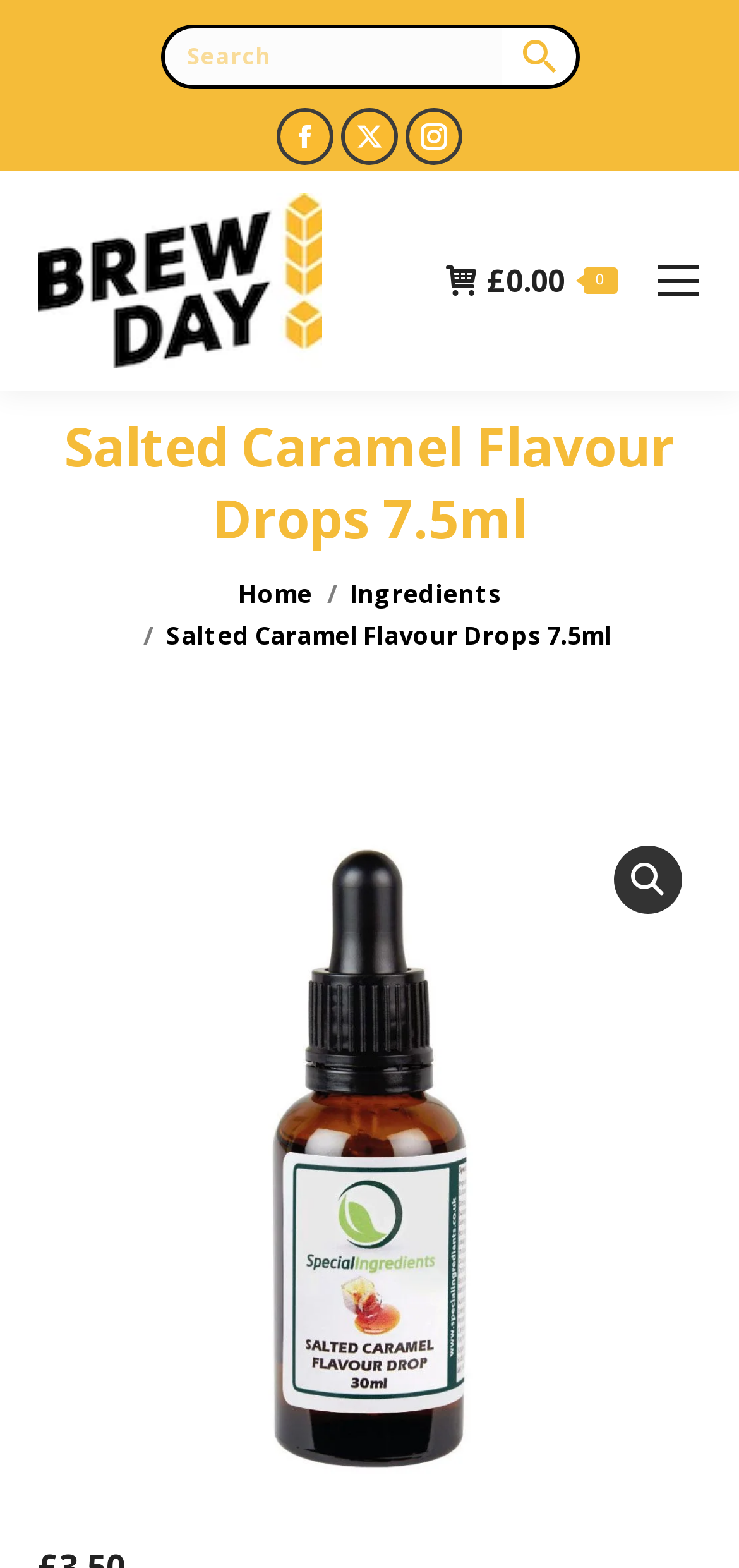Please give the bounding box coordinates of the area that should be clicked to fulfill the following instruction: "Select slide 2". The coordinates should be in the format of four float numbers from 0 to 1, i.e., [left, top, right, bottom].

None